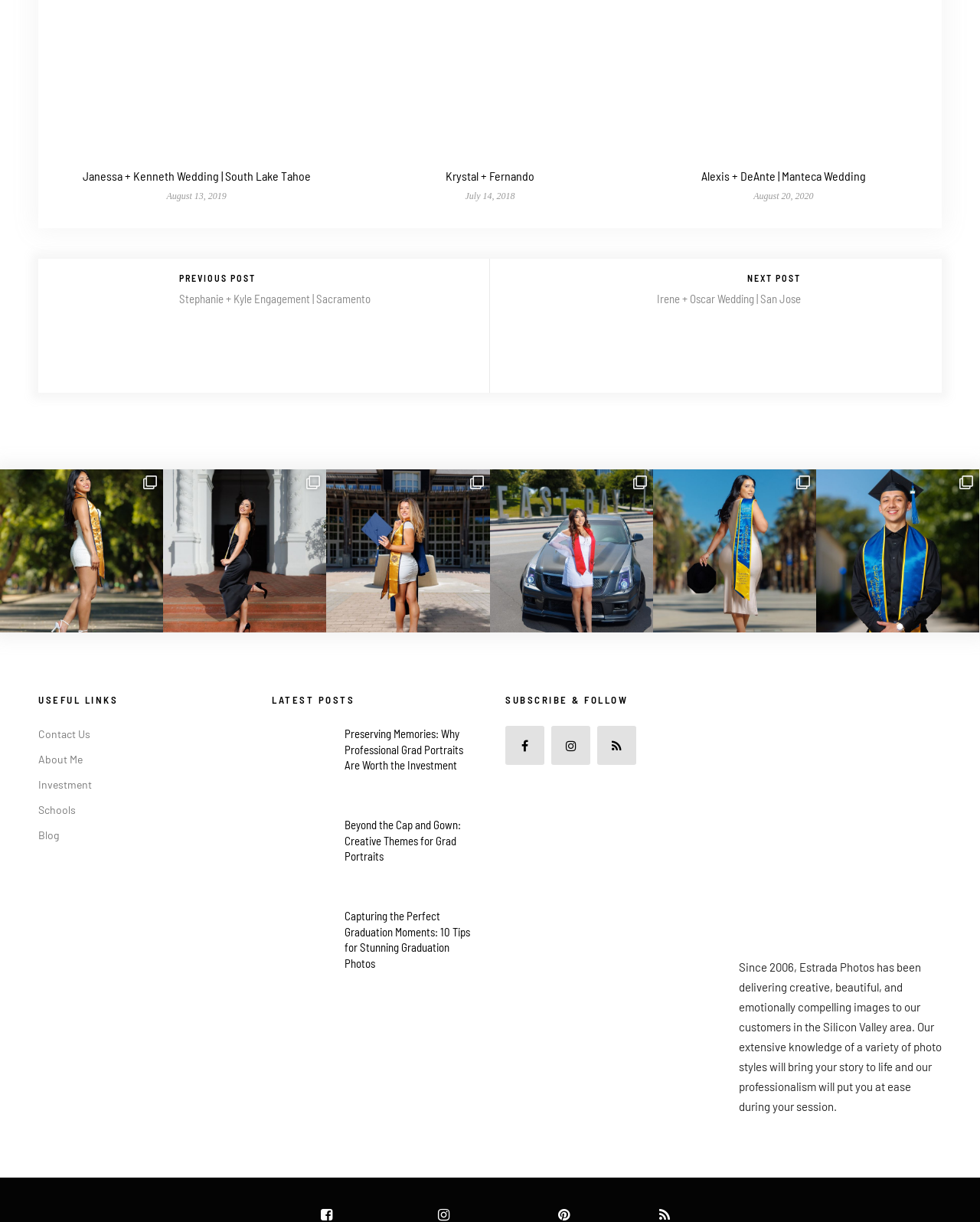Show the bounding box coordinates for the element that needs to be clicked to execute the following instruction: "Follow on Facebook". Provide the coordinates in the form of four float numbers between 0 and 1, i.e., [left, top, right, bottom].

[0.516, 0.594, 0.555, 0.626]